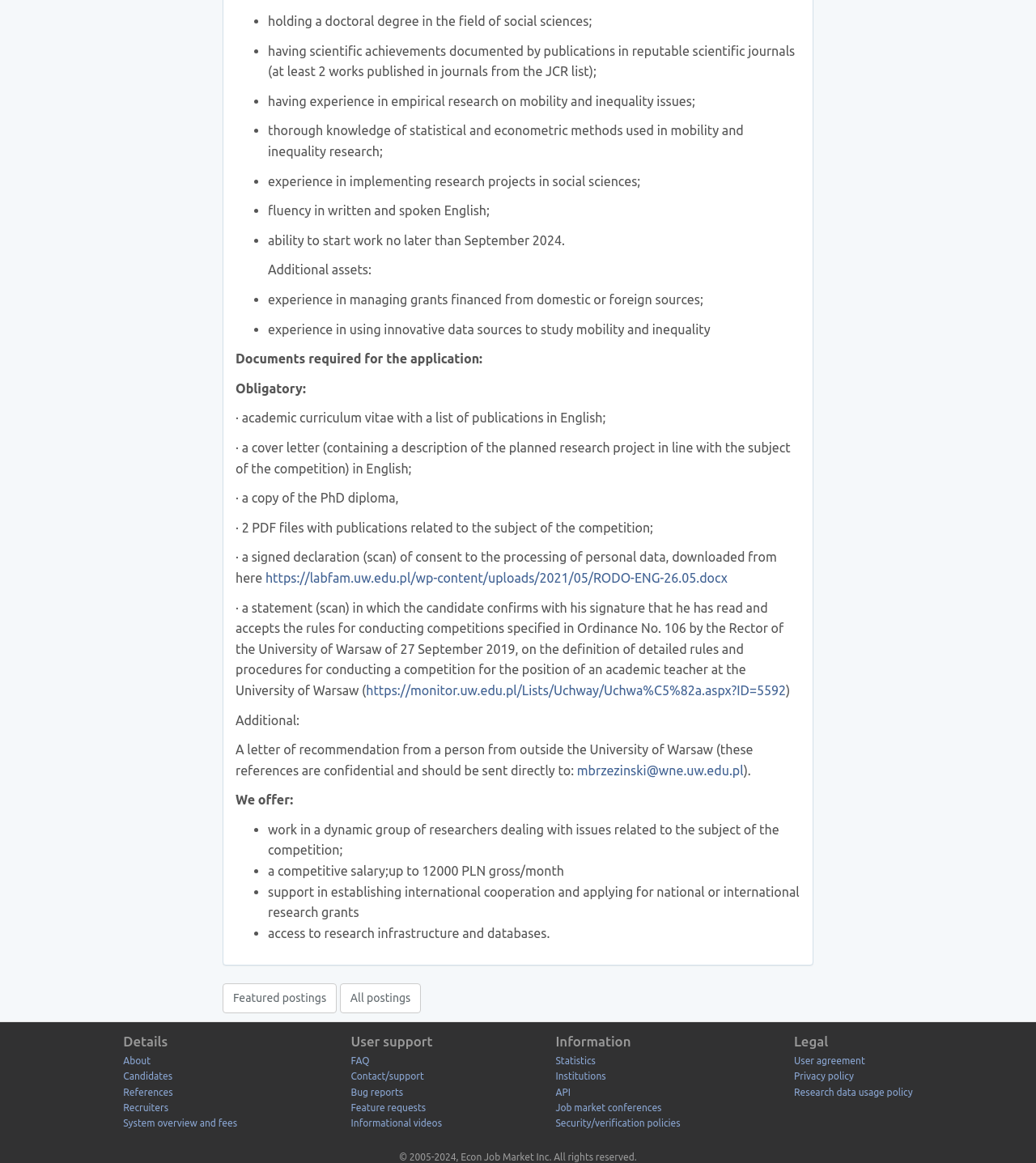Identify the bounding box of the HTML element described here: "Job market conferences". Provide the coordinates as four float numbers between 0 and 1: [left, top, right, bottom].

[0.536, 0.948, 0.639, 0.957]